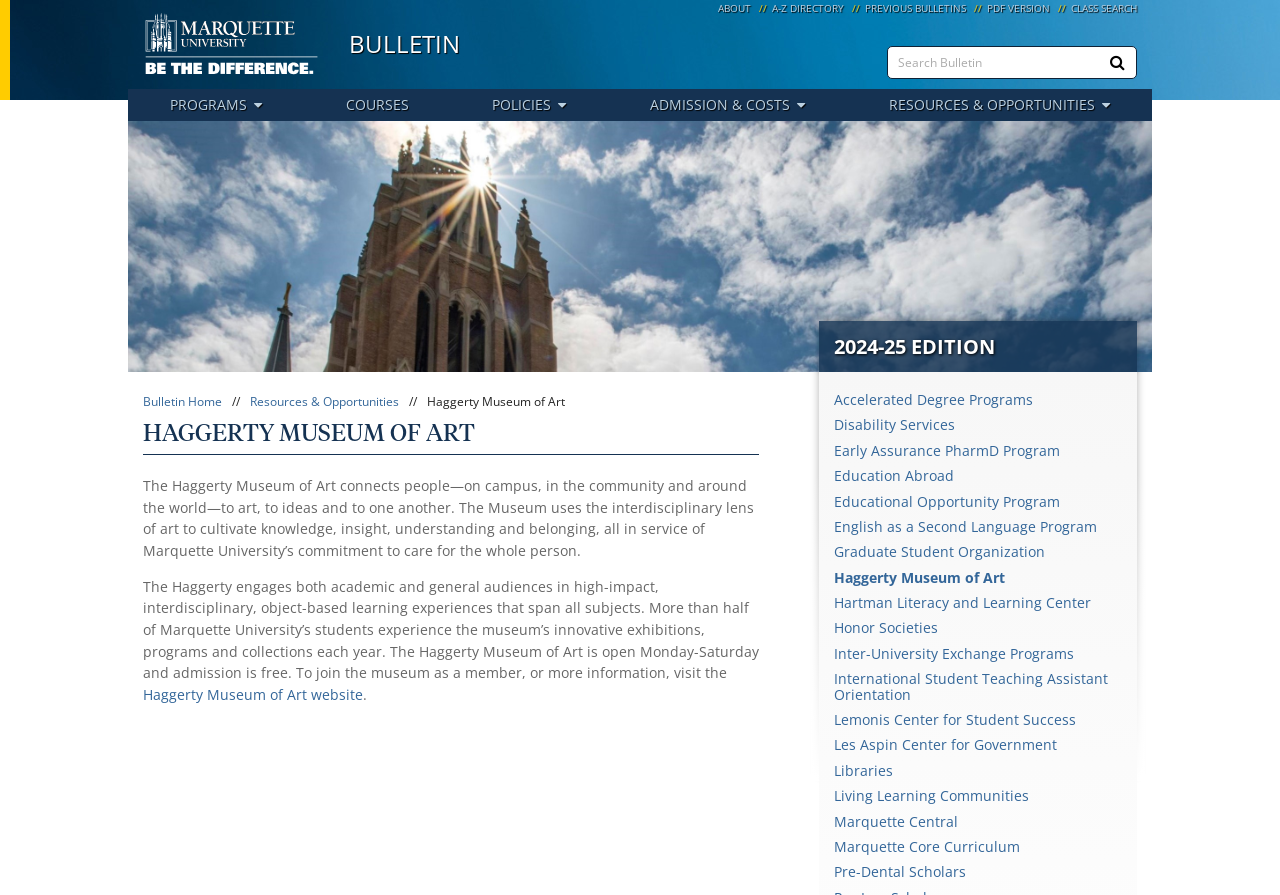Please specify the bounding box coordinates in the format (top-left x, top-left y, bottom-right x, bottom-right y), with all values as floating point numbers between 0 and 1. Identify the bounding box of the UI element described by: Living Learning Communities

[0.652, 0.881, 0.877, 0.898]